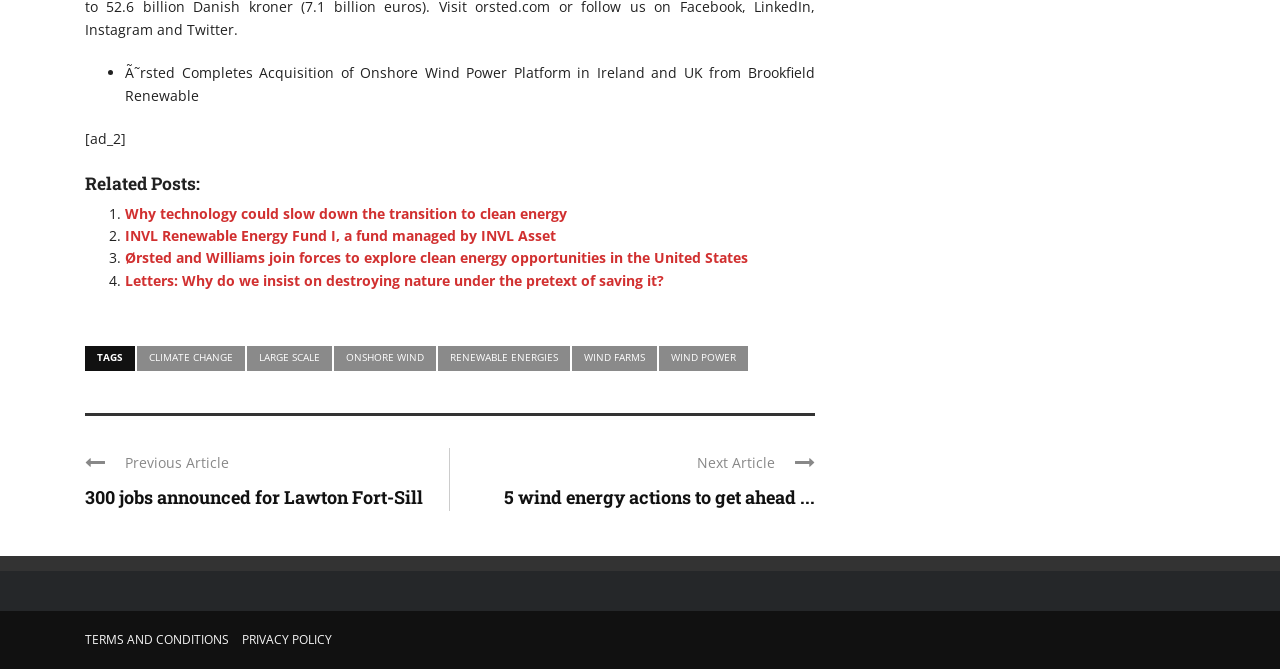Please find the bounding box coordinates for the clickable element needed to perform this instruction: "Click on the link to learn about Why technology could slow down the transition to clean energy".

[0.098, 0.304, 0.443, 0.333]